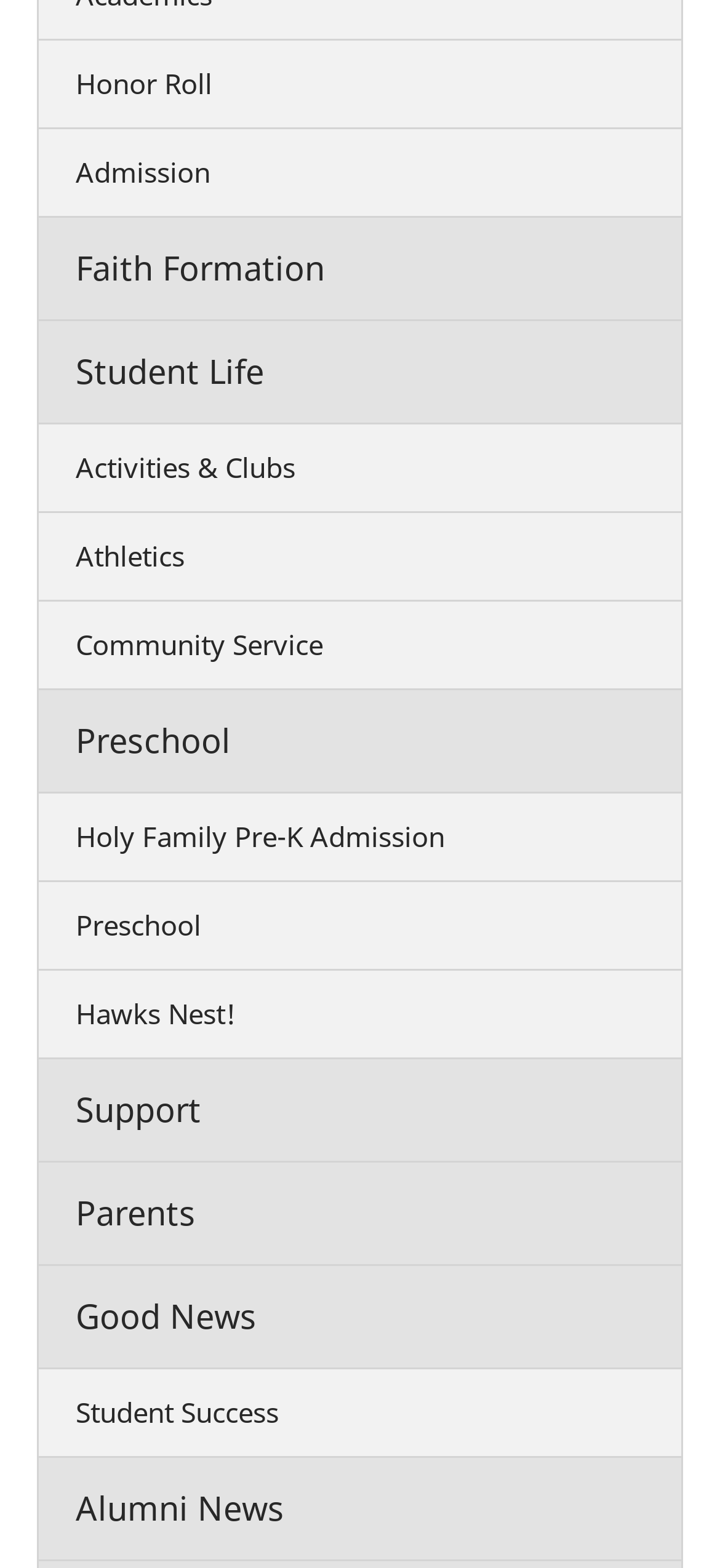Please identify the bounding box coordinates of the element on the webpage that should be clicked to follow this instruction: "View Holy Habits logo". The bounding box coordinates should be given as four float numbers between 0 and 1, formatted as [left, top, right, bottom].

None